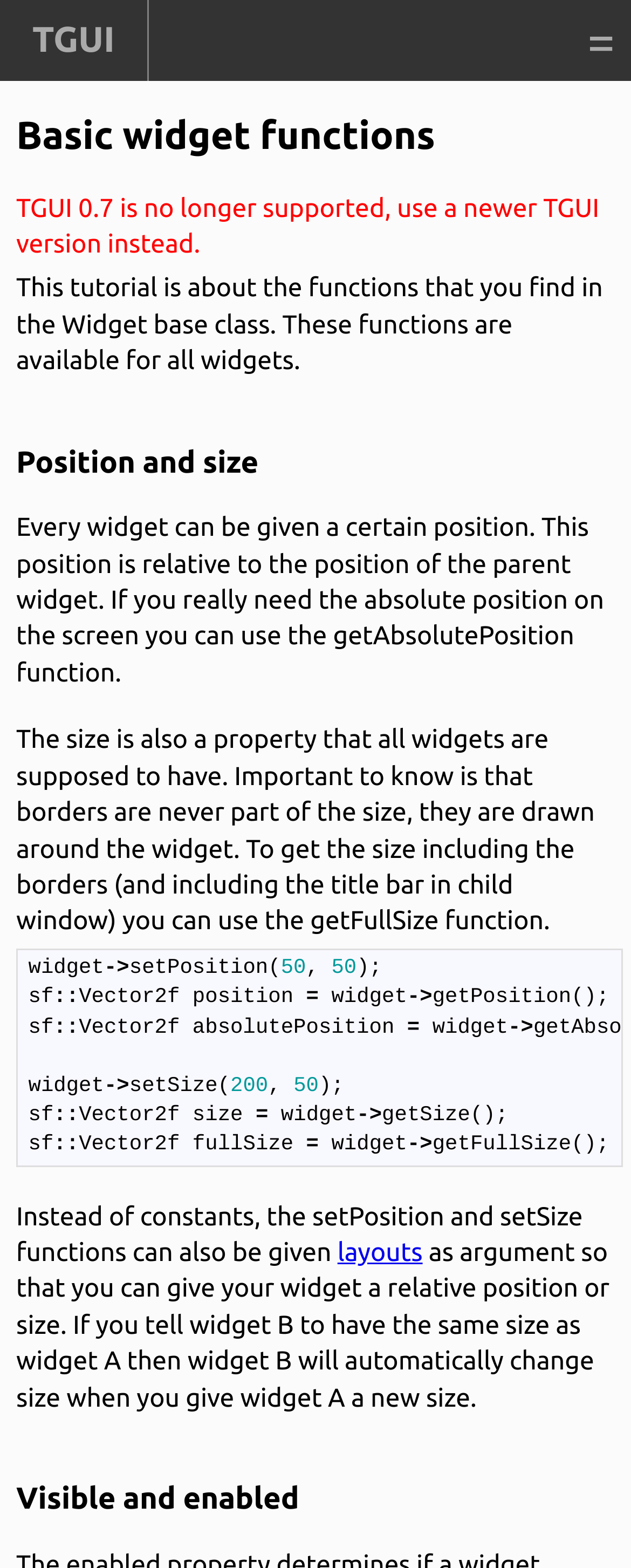Find the bounding box coordinates of the area to click in order to follow the instruction: "Go to the Download page".

[0.0, 0.052, 1.0, 0.095]